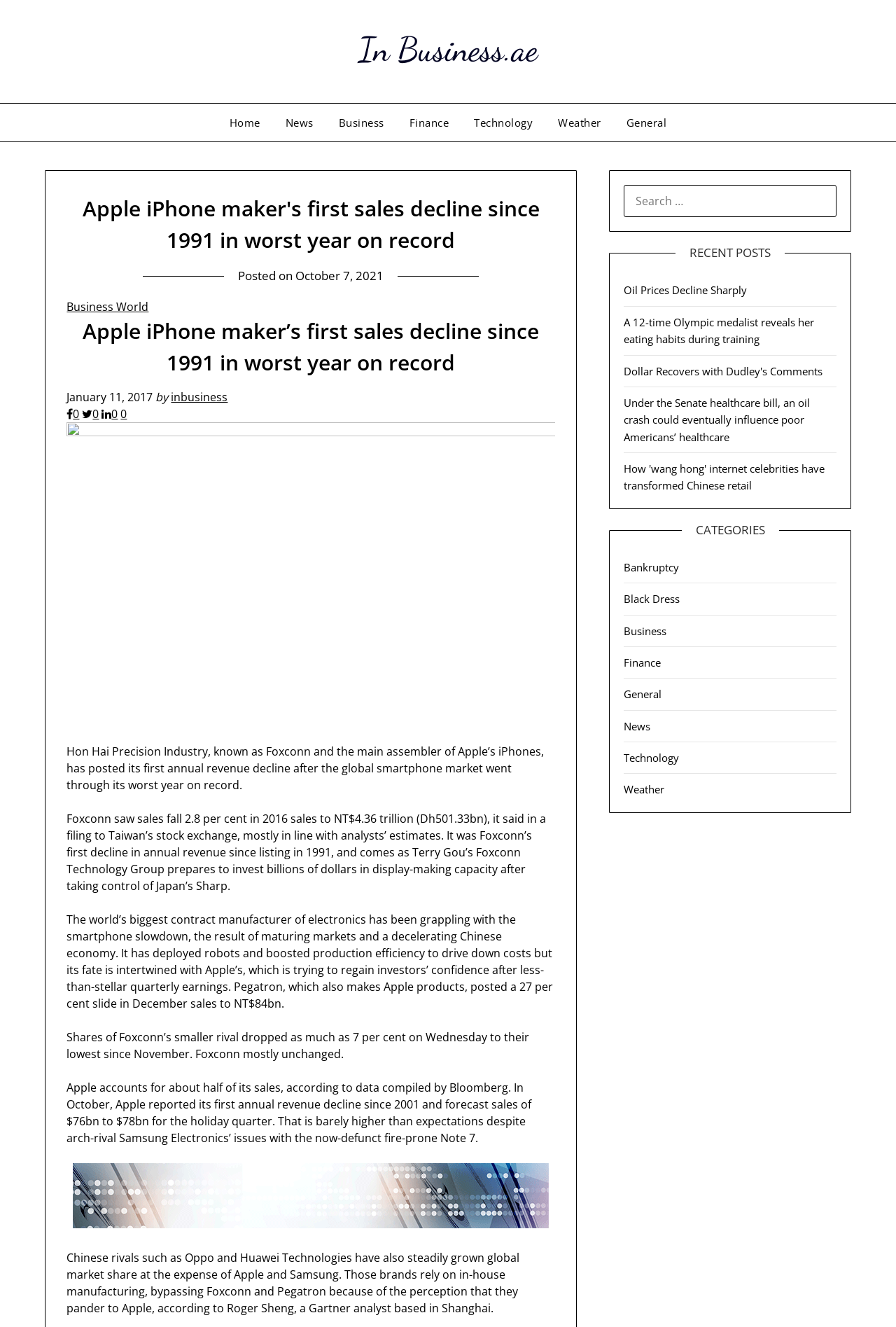Identify the title of the webpage and provide its text content.

Apple iPhone maker's first sales decline since 1991 in worst year on record